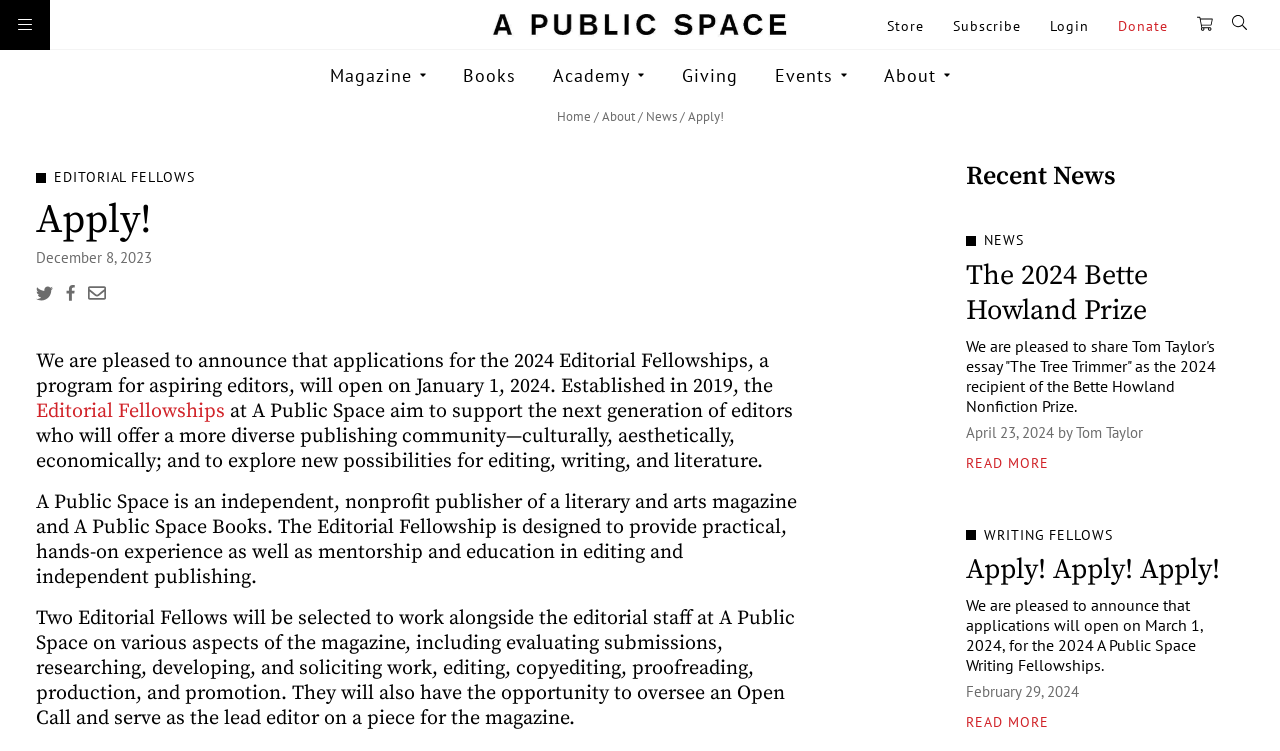Identify the bounding box coordinates of the clickable region necessary to fulfill the following instruction: "View Cart". The bounding box coordinates should be four float numbers between 0 and 1, i.e., [left, top, right, bottom].

[0.935, 0.016, 0.959, 0.041]